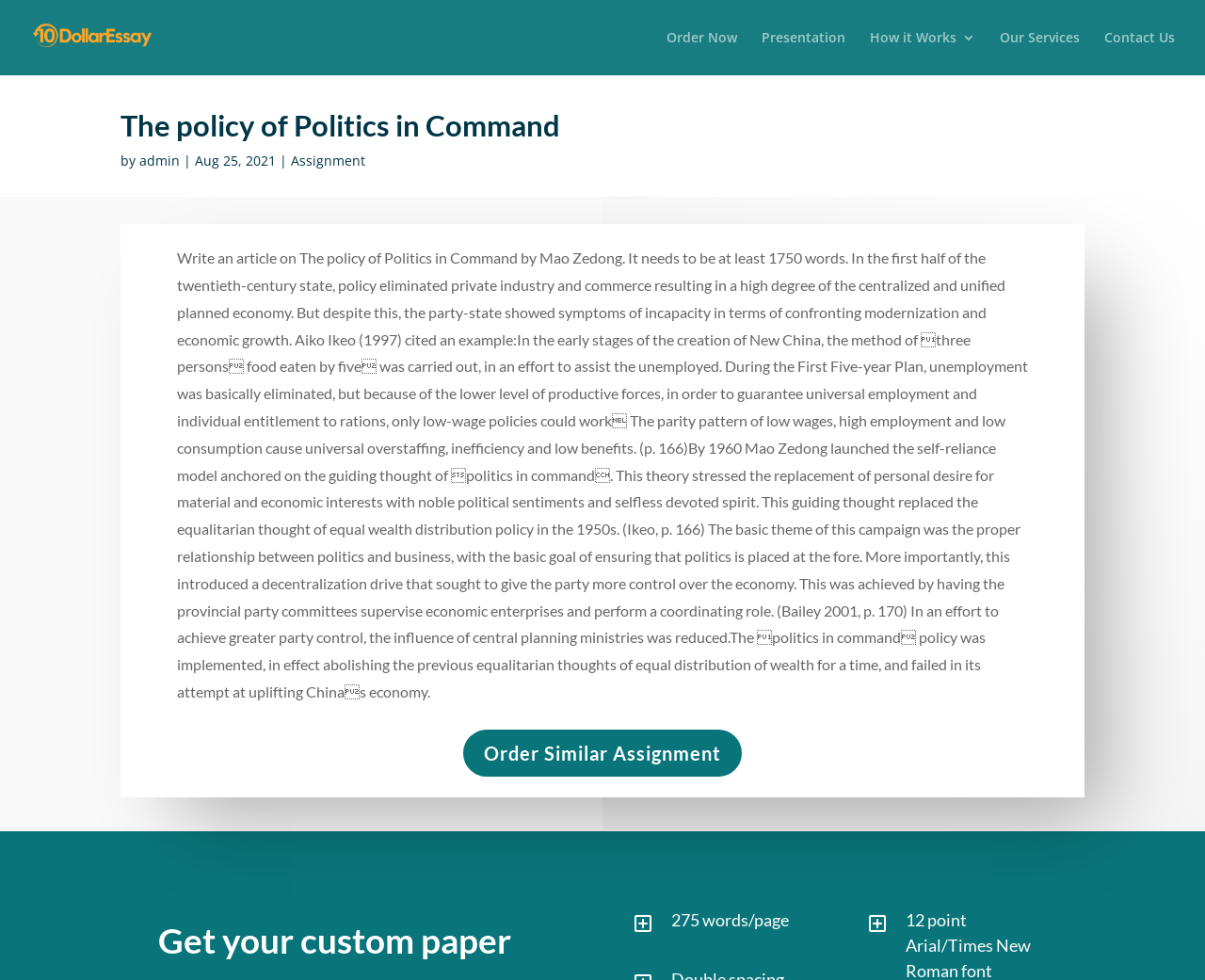Please identify the bounding box coordinates of the area that needs to be clicked to fulfill the following instruction: "Explore 'Our Services'."

[0.83, 0.032, 0.896, 0.077]